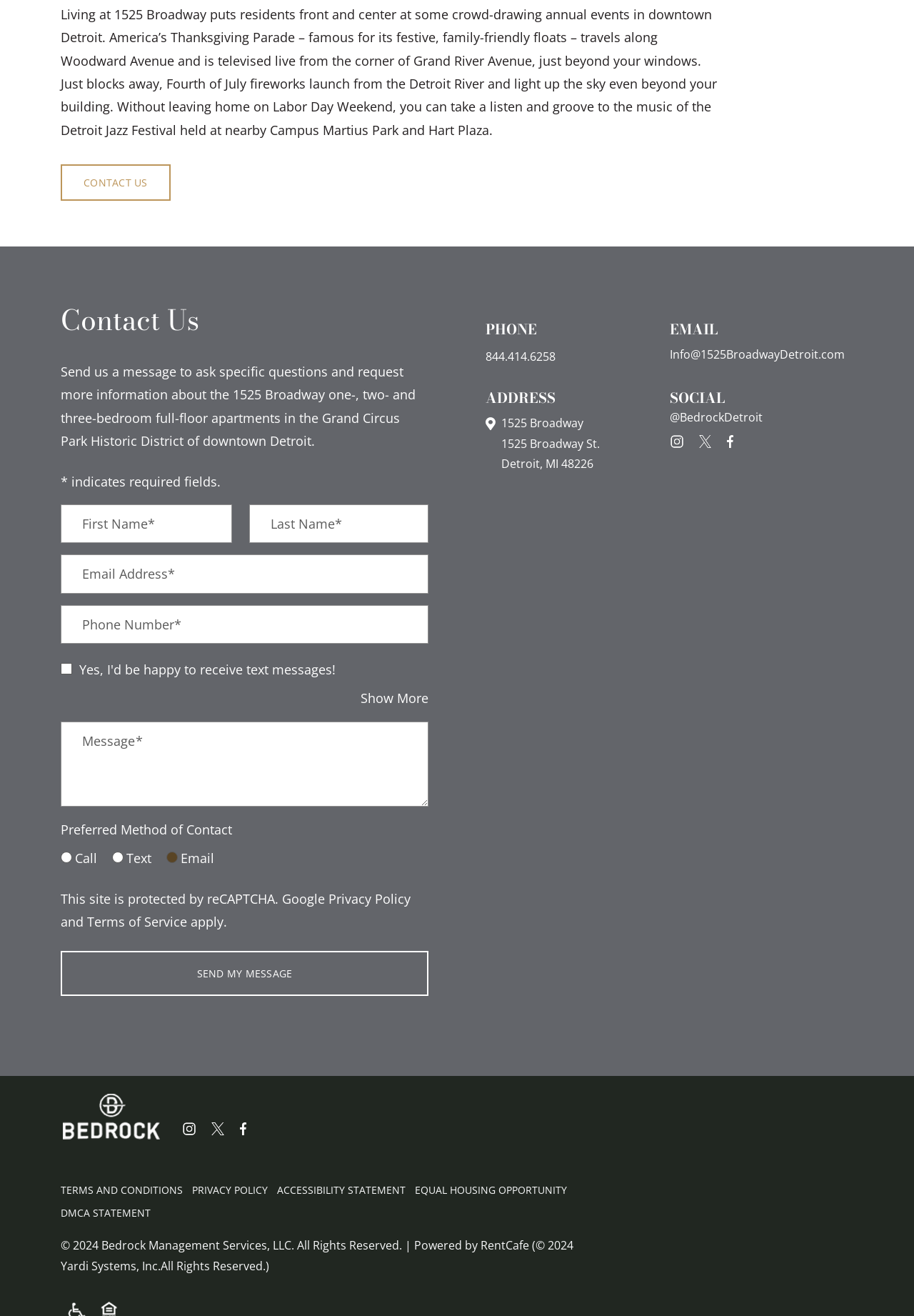Please identify the bounding box coordinates of the element's region that should be clicked to execute the following instruction: "Call the phone number". The bounding box coordinates must be four float numbers between 0 and 1, i.e., [left, top, right, bottom].

[0.531, 0.263, 0.608, 0.279]